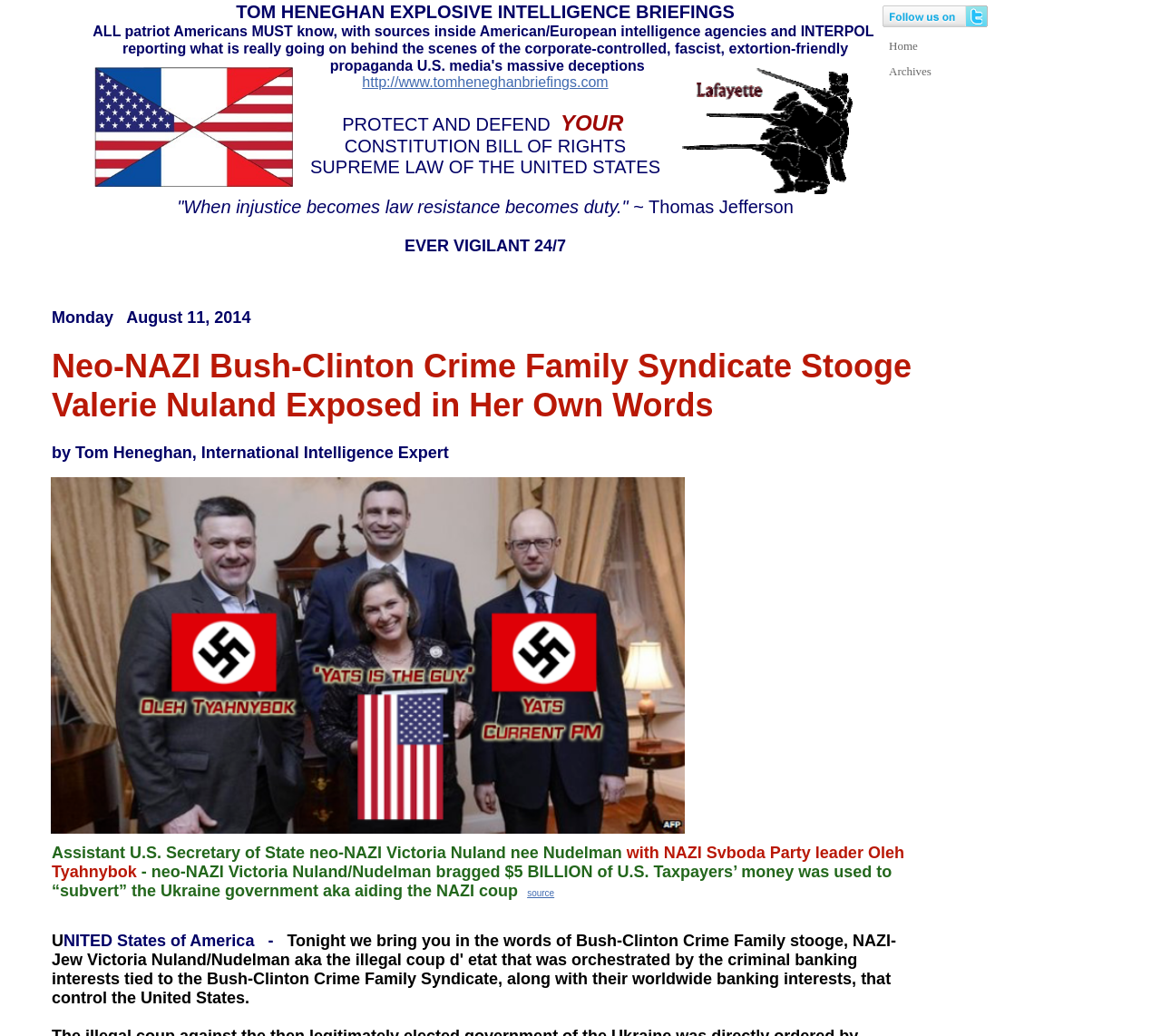What is the name of the website?
Please provide a single word or phrase based on the screenshot.

Tom Heneghan Explosive Intelligence Briefings